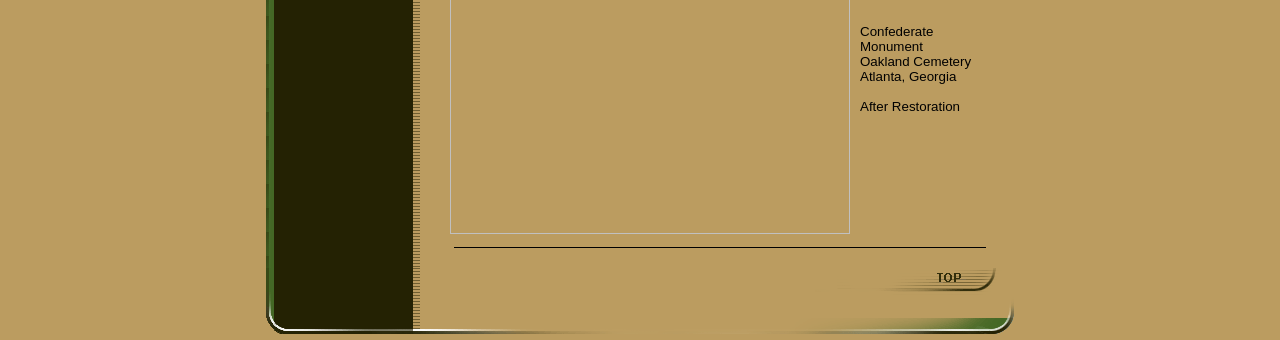Specify the bounding box coordinates (top-left x, top-left y, bottom-right x, bottom-right y) of the UI element in the screenshot that matches this description: alt="Top"

[0.203, 0.823, 0.797, 0.868]